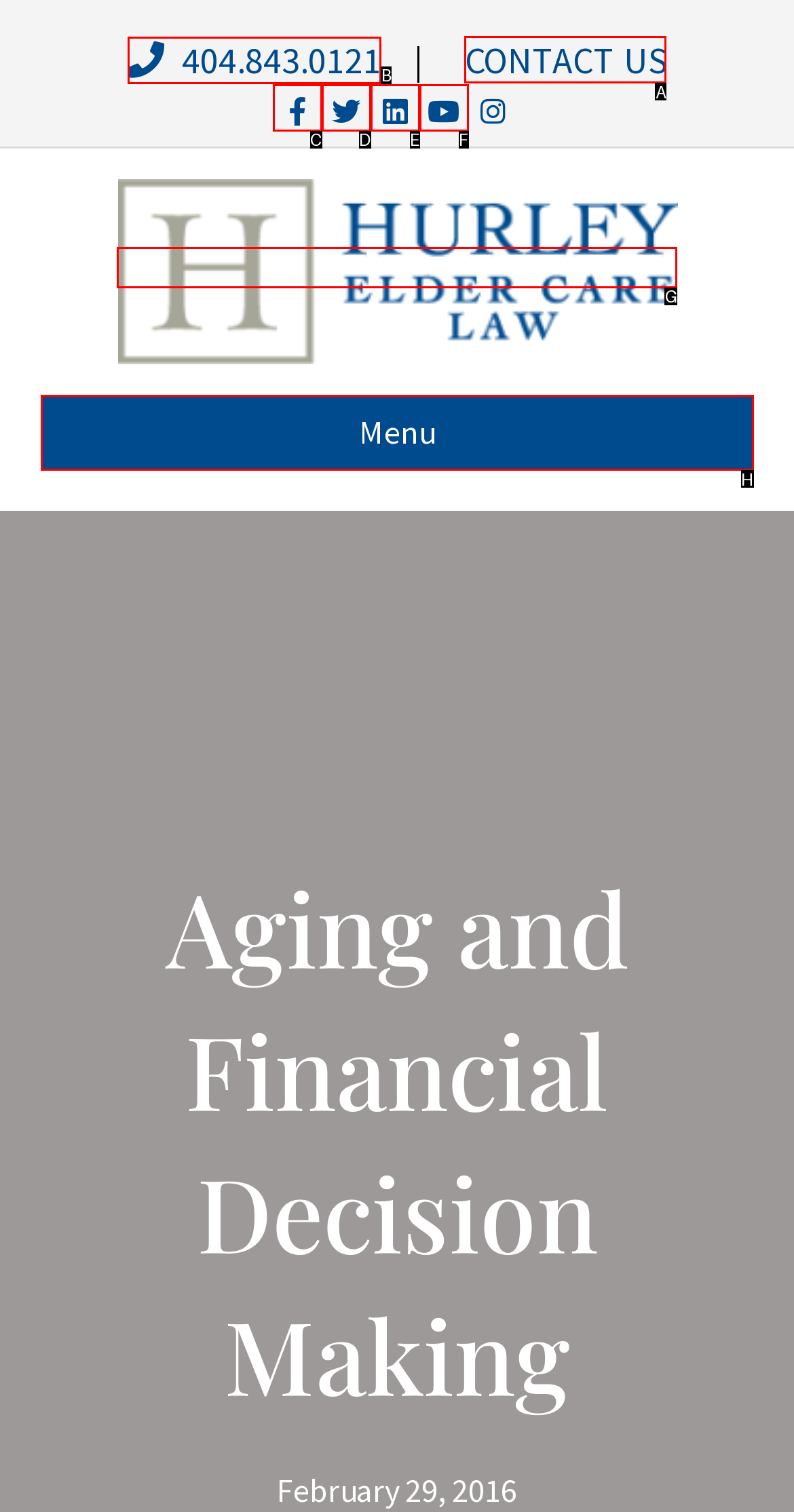For the task "Contact us", which option's letter should you click? Answer with the letter only.

A